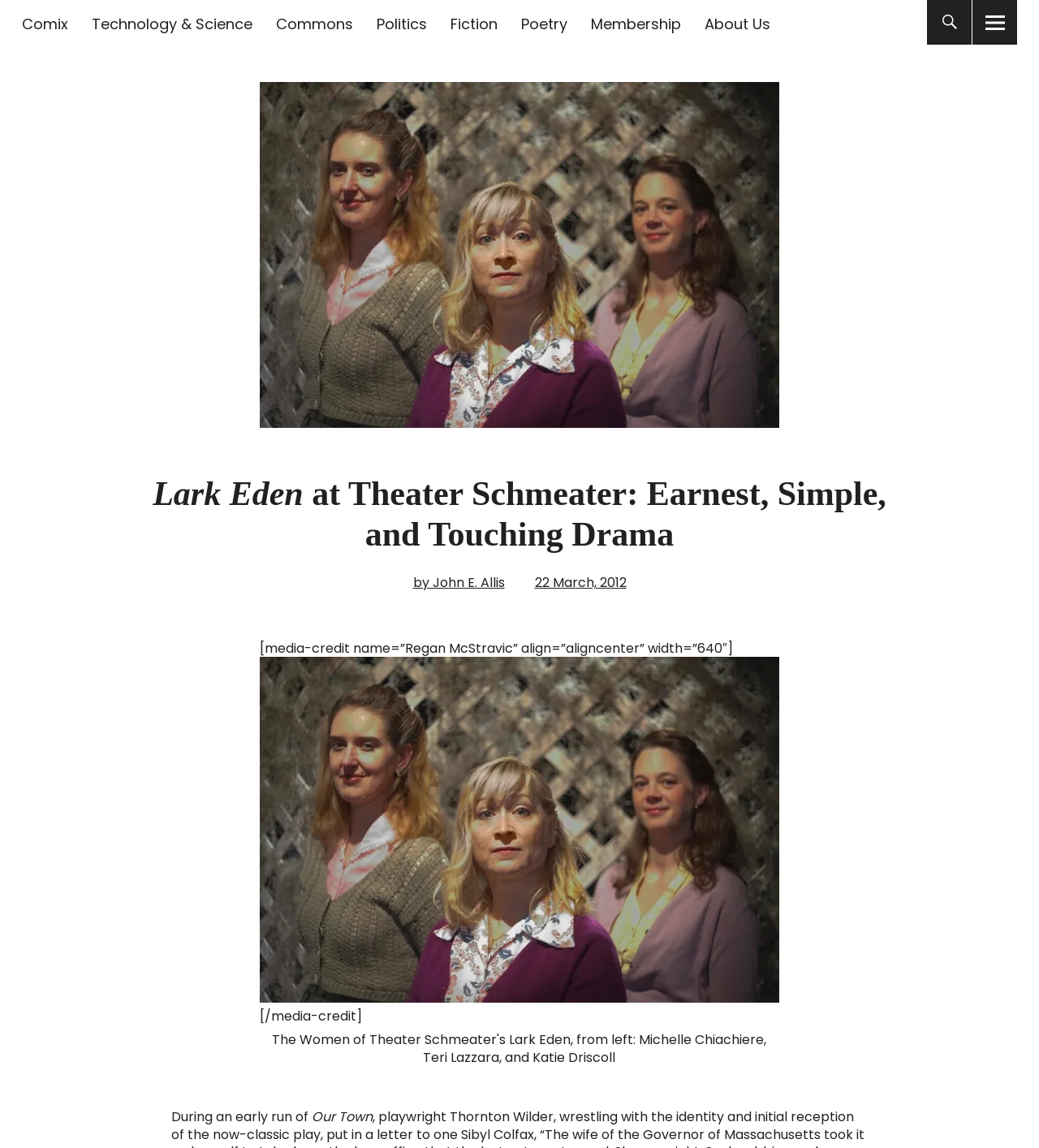What is the date of the article?
Kindly give a detailed and elaborate answer to the question.

The question can be answered by looking at the link below the header, which contains the text '22 March, 2012'. This indicates that the article was published on 22 March, 2012.